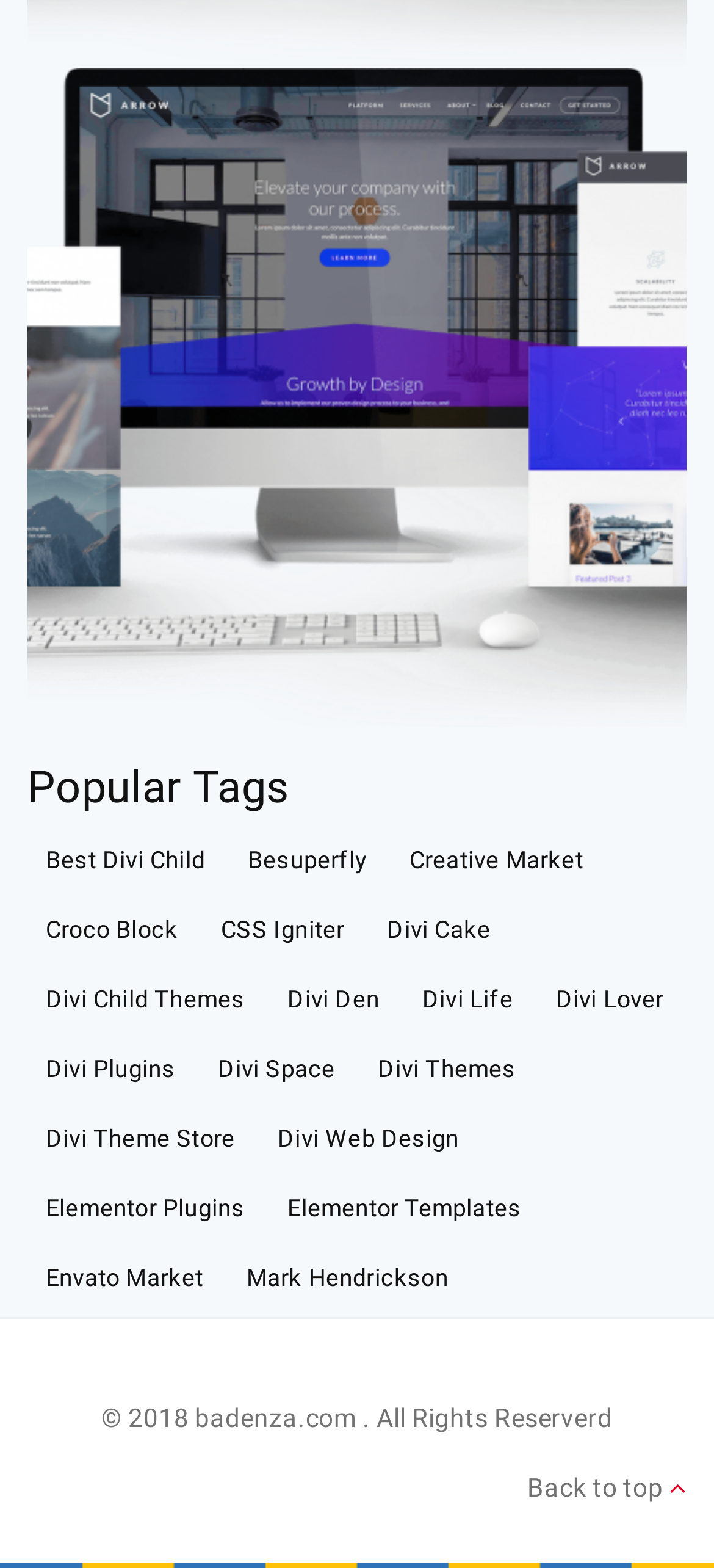Can you find the bounding box coordinates of the area I should click to execute the following instruction: "Browse Best Divi Child themes"?

[0.038, 0.529, 0.313, 0.569]